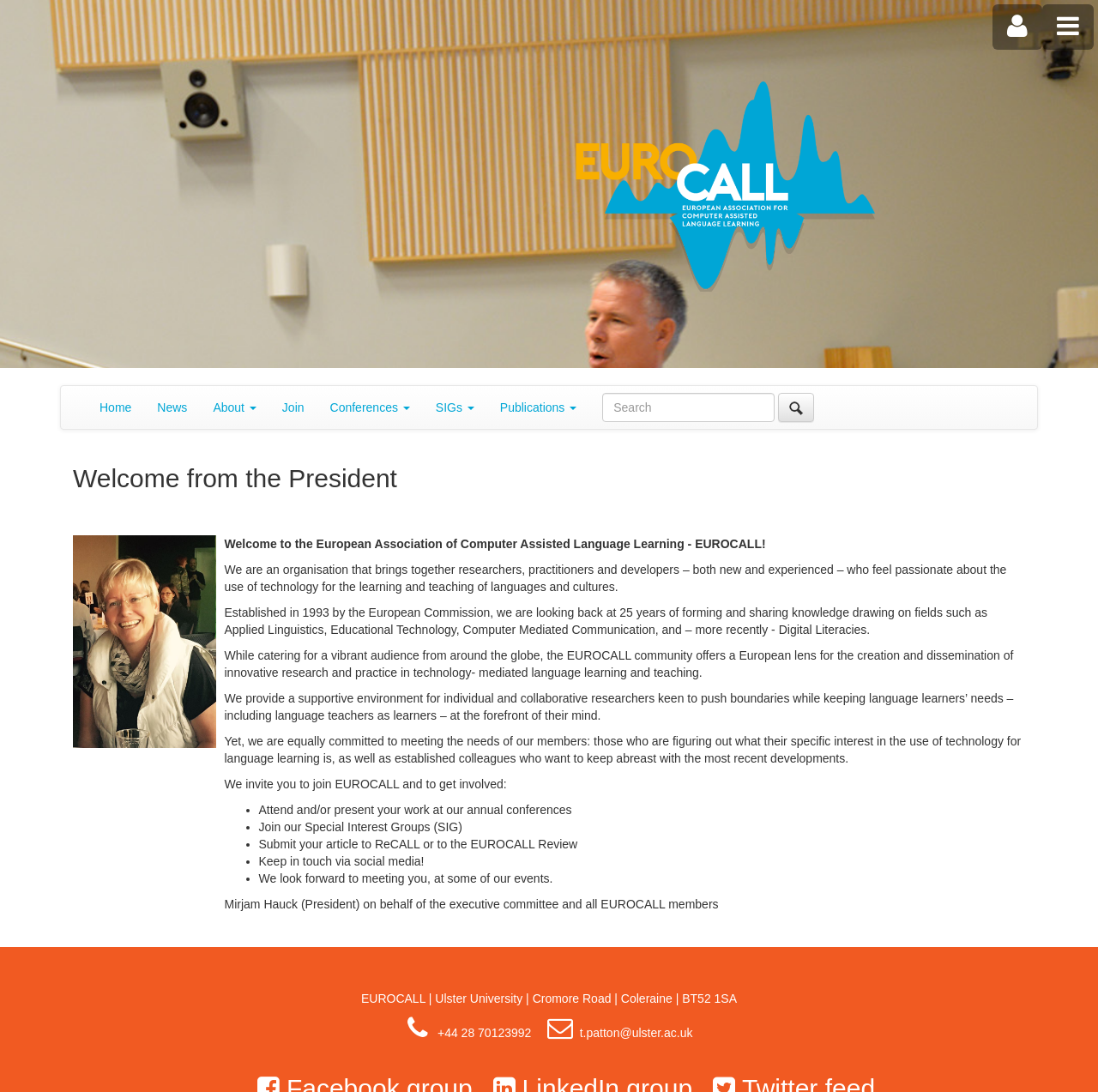Who is the president of the association?
Please craft a detailed and exhaustive response to the question.

The president of the association is mentioned in the welcome message at the bottom of the webpage, which is signed by 'Mirjam Hauck (President) on behalf of the executive committee and all EUROCALL members'.